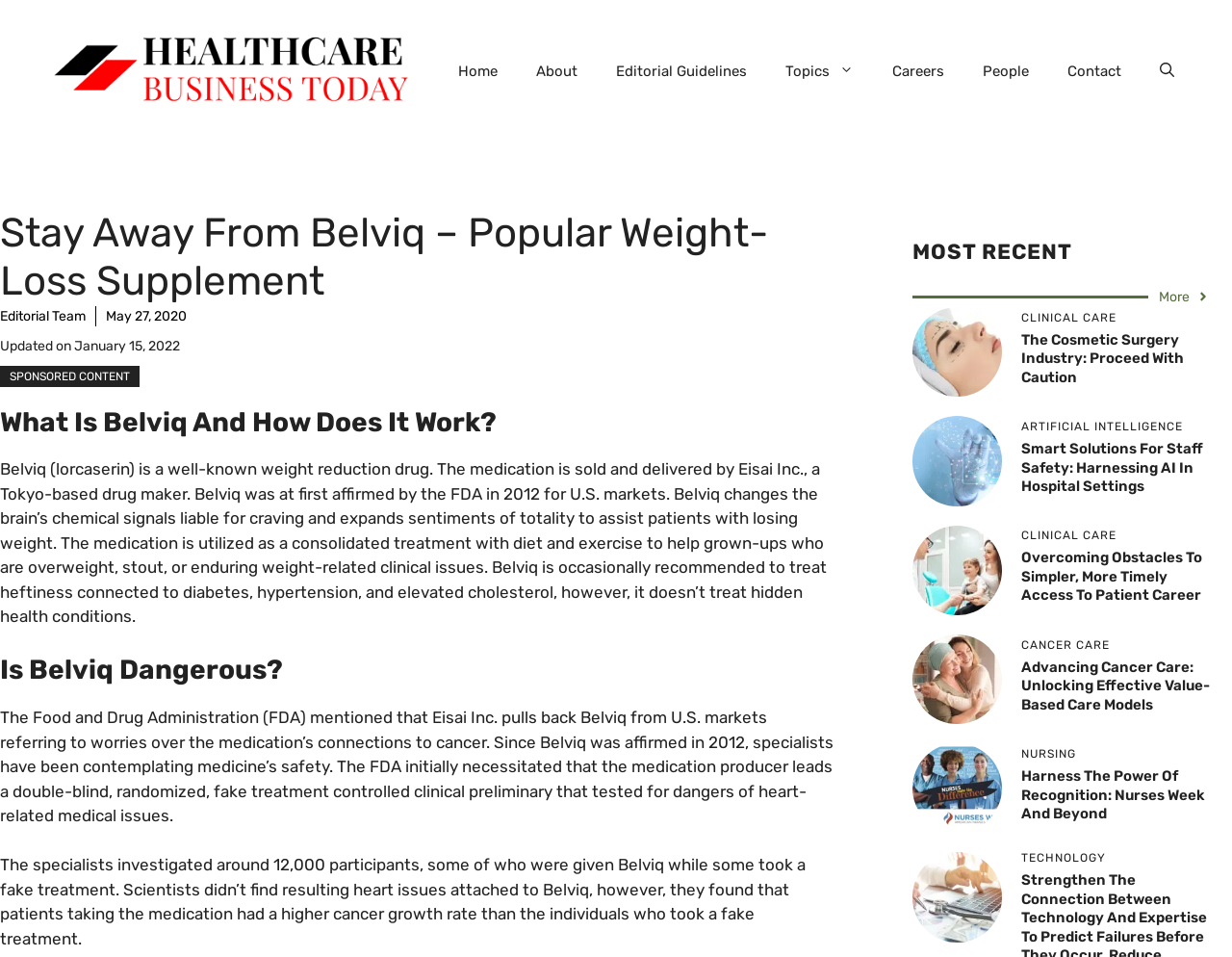Please identify the bounding box coordinates of the element on the webpage that should be clicked to follow this instruction: "View the 'MOST RECENT' section". The bounding box coordinates should be given as four float numbers between 0 and 1, formatted as [left, top, right, bottom].

[0.741, 0.249, 0.991, 0.28]